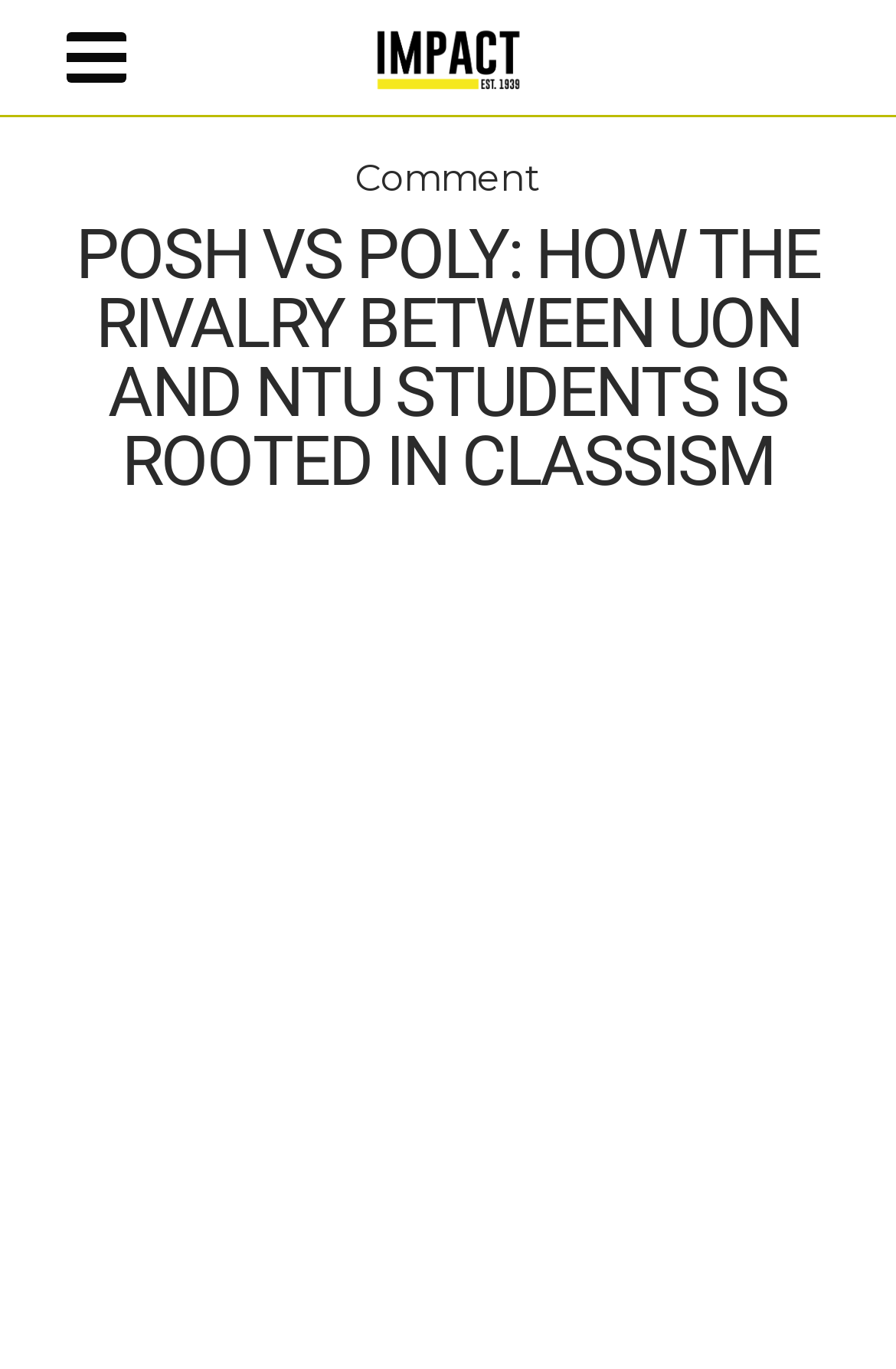Identify the bounding box coordinates of the HTML element based on this description: "alt="Impact Magazine"".

[0.409, 0.013, 0.591, 0.054]